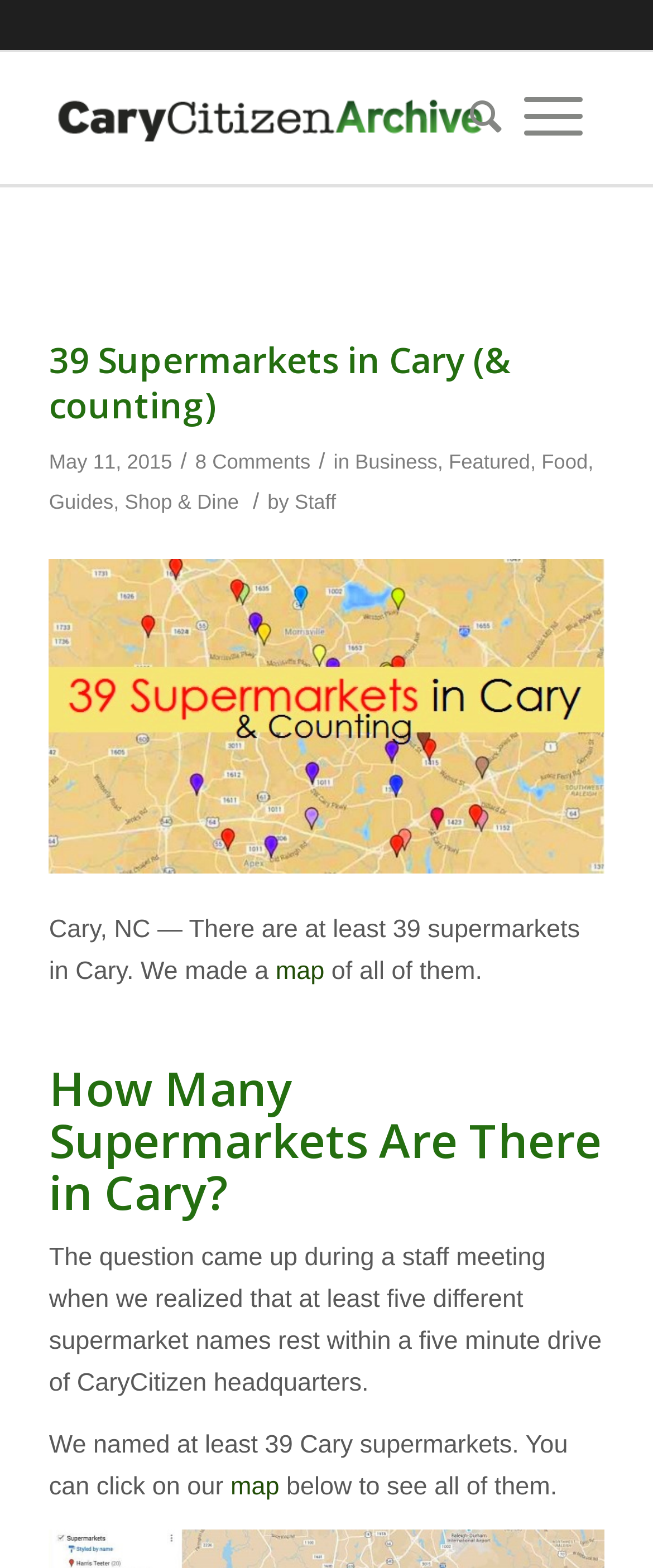Provide a brief response to the question below using one word or phrase:
How many comments are there for this article?

8